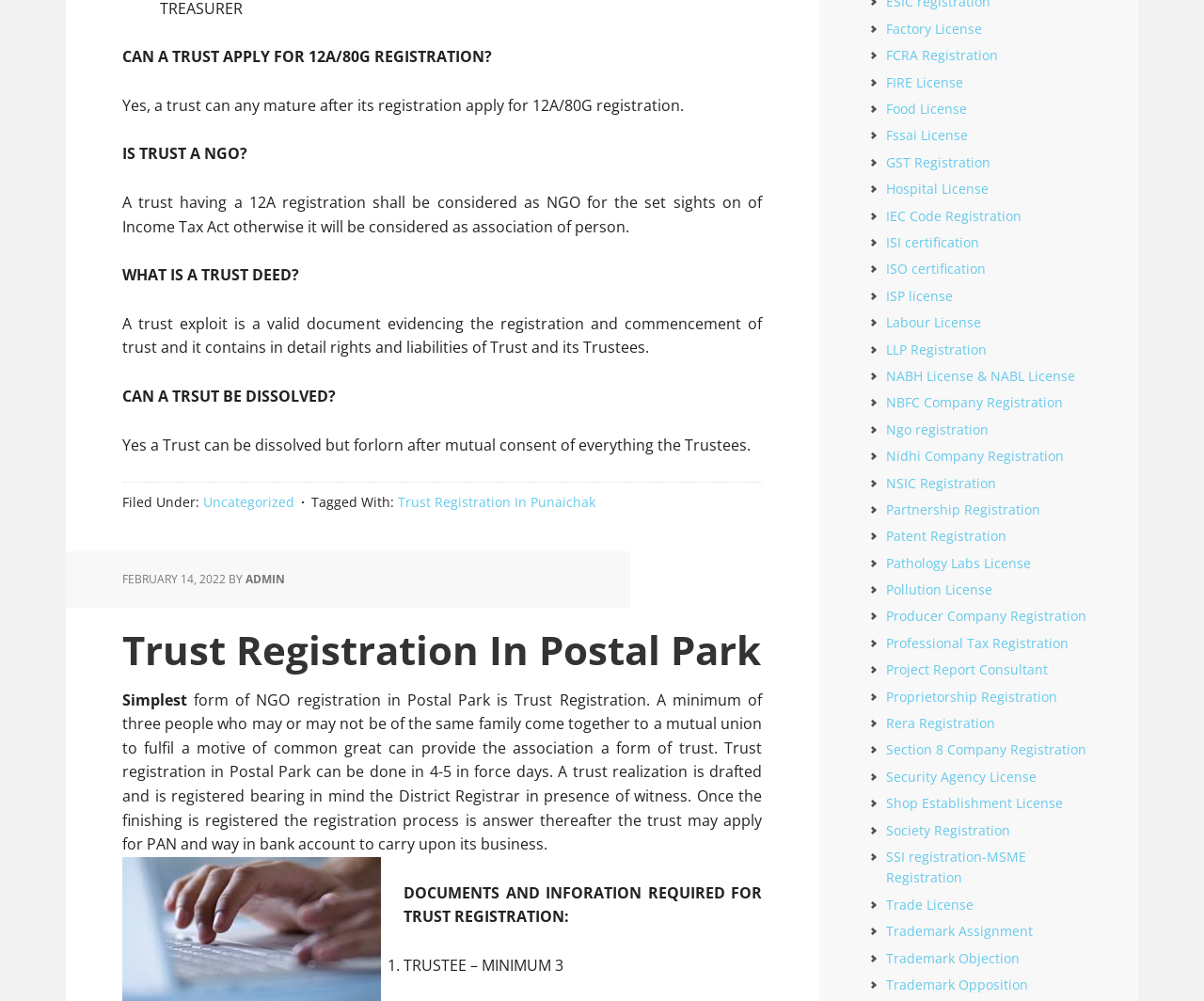Locate the bounding box coordinates of the element's region that should be clicked to carry out the following instruction: "Click on 'Trust Registration In Punaichak'". The coordinates need to be four float numbers between 0 and 1, i.e., [left, top, right, bottom].

[0.33, 0.493, 0.495, 0.511]